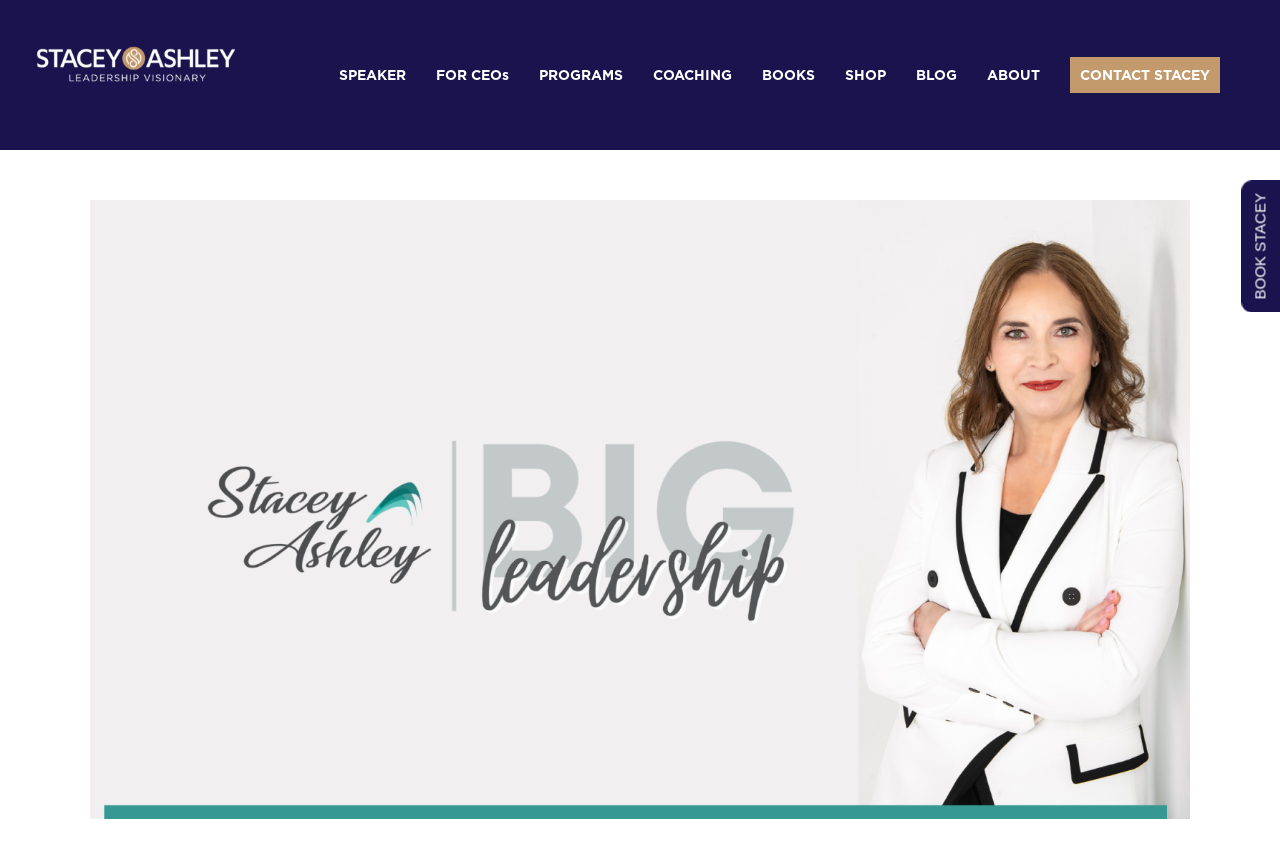What is the first navigation link? Observe the screenshot and provide a one-word or short phrase answer.

SPEAKER